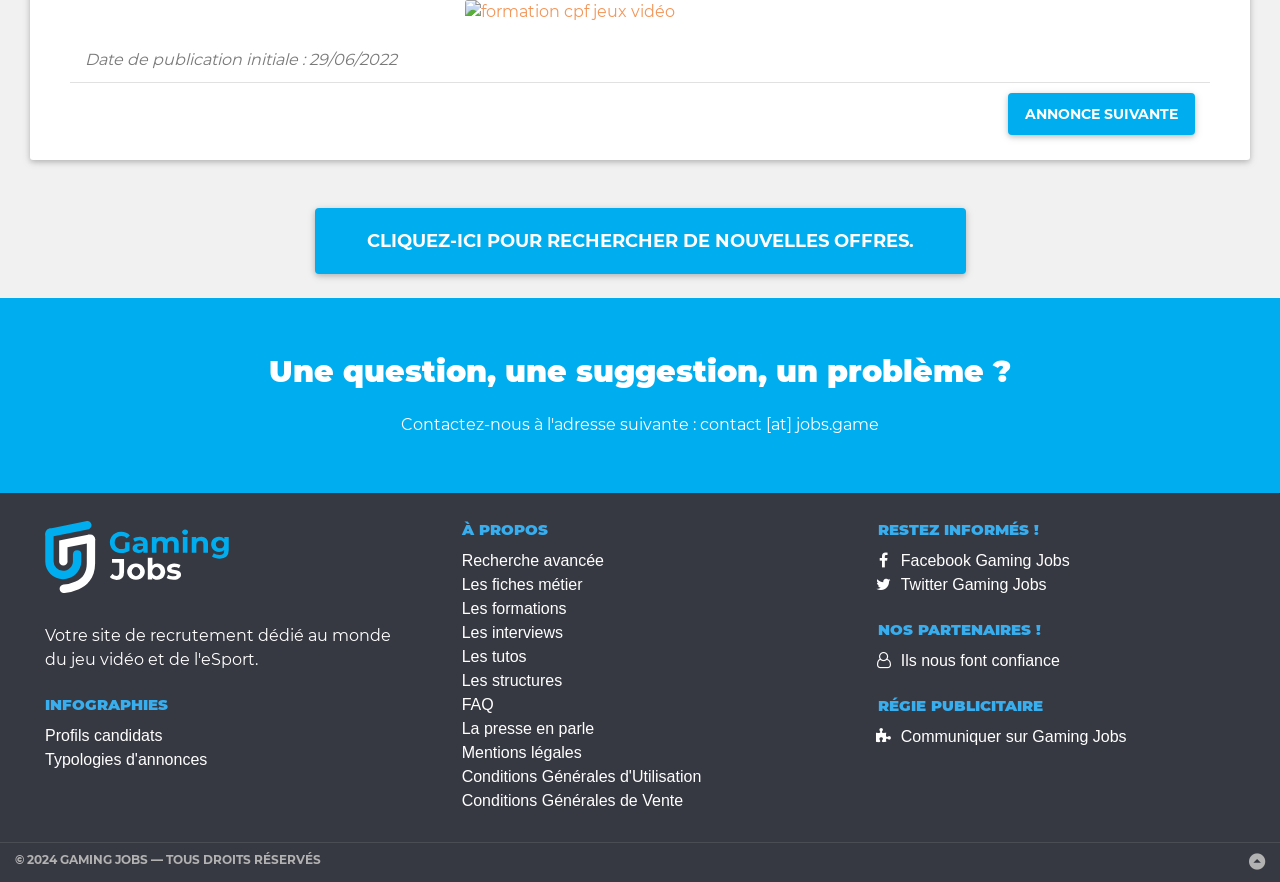Could you specify the bounding box coordinates for the clickable section to complete the following instruction: "Follow Gaming Jobs on Facebook"?

[0.704, 0.626, 0.836, 0.646]